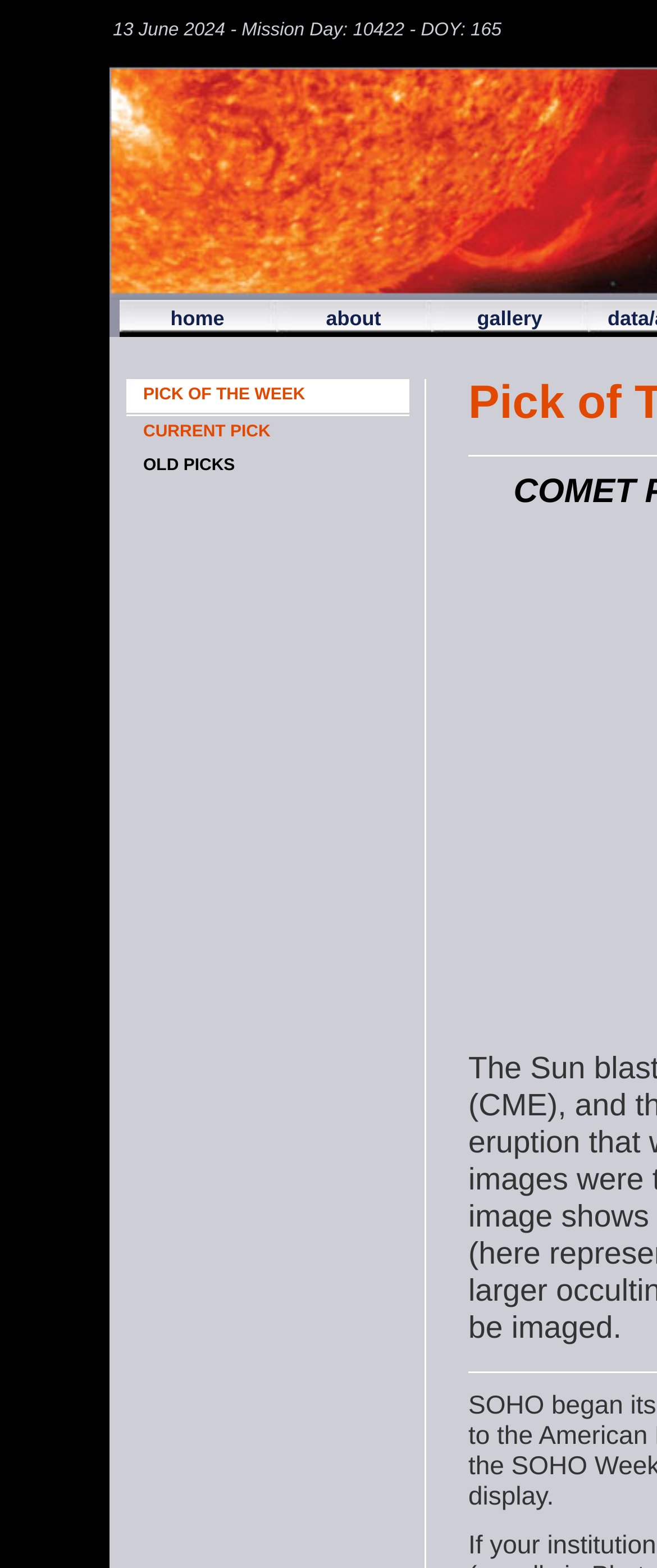Please identify the webpage's heading and generate its text content.

COMET PAN-STARRS FROM SPACE (MARCH 22, 2013)